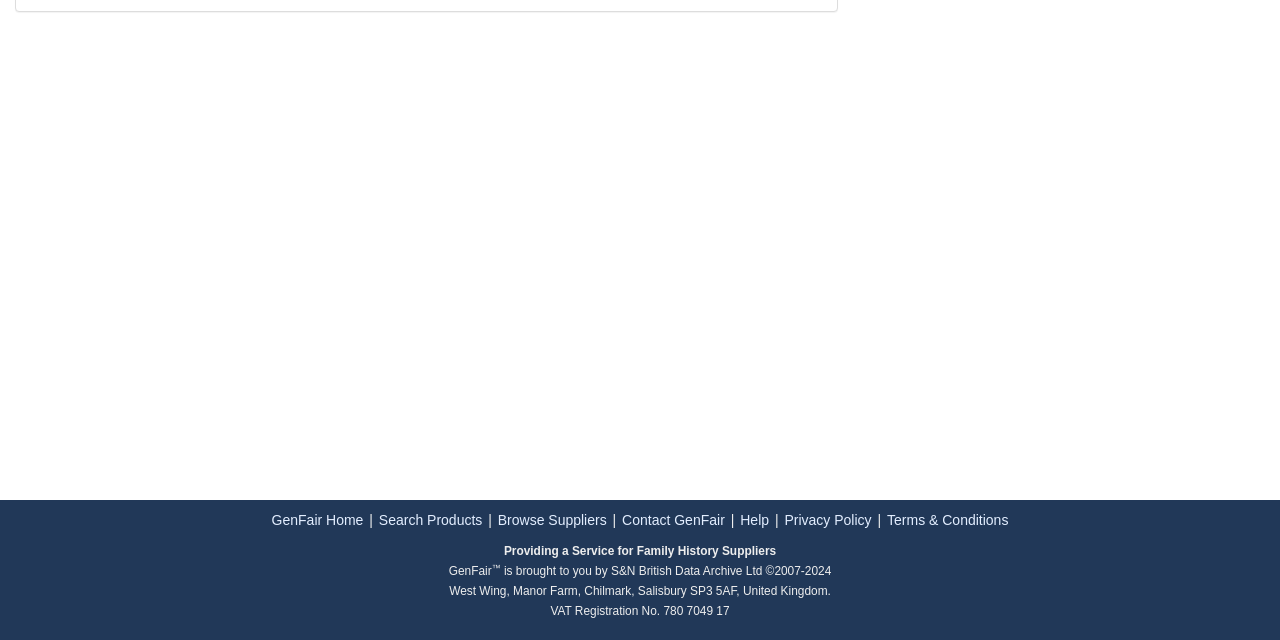Provide the bounding box coordinates for the UI element that is described as: "Search Products".

[0.294, 0.8, 0.378, 0.825]